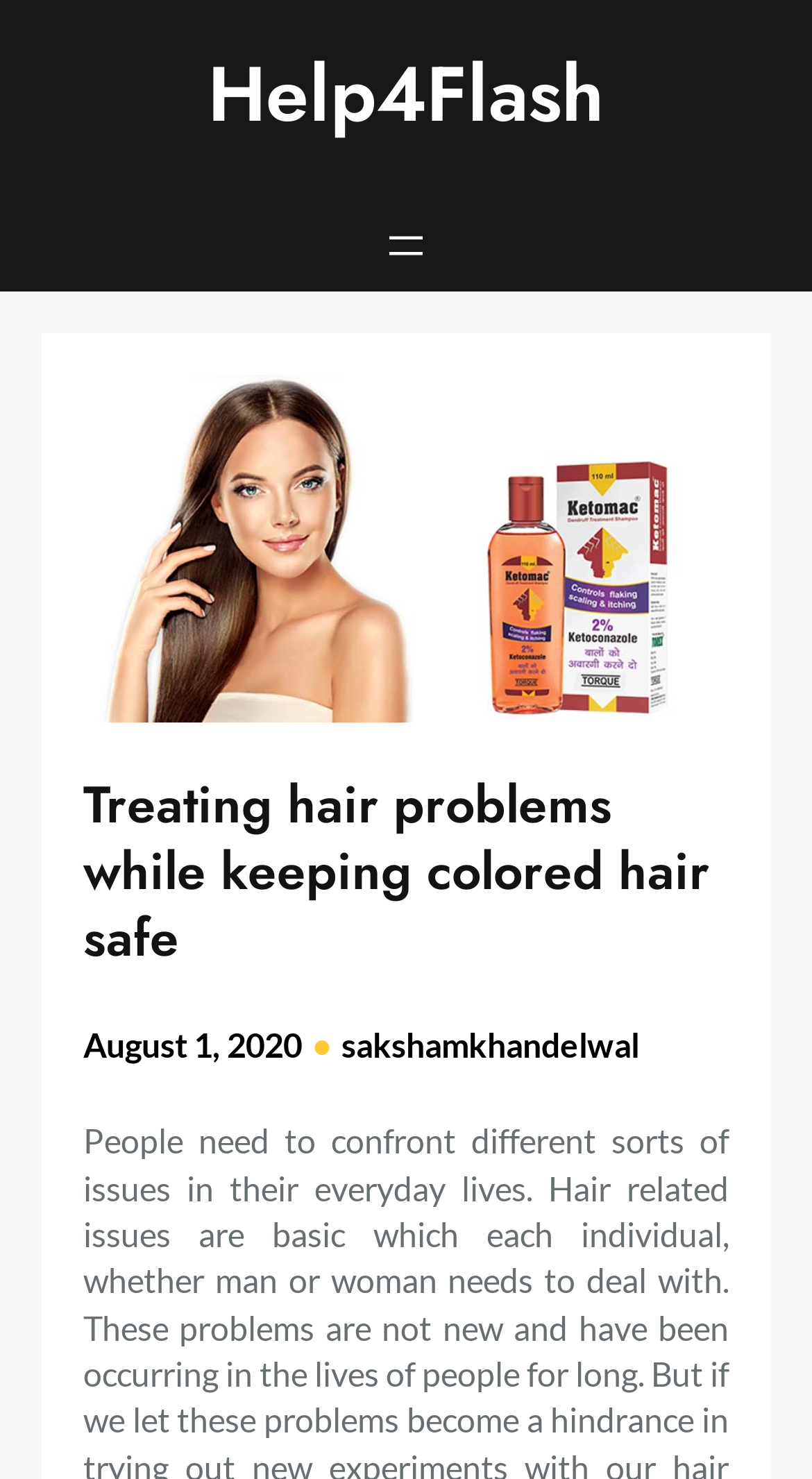Provide the bounding box coordinates of the HTML element described as: "sakshamkhandelwal". The bounding box coordinates should be four float numbers between 0 and 1, i.e., [left, top, right, bottom].

[0.421, 0.693, 0.787, 0.72]